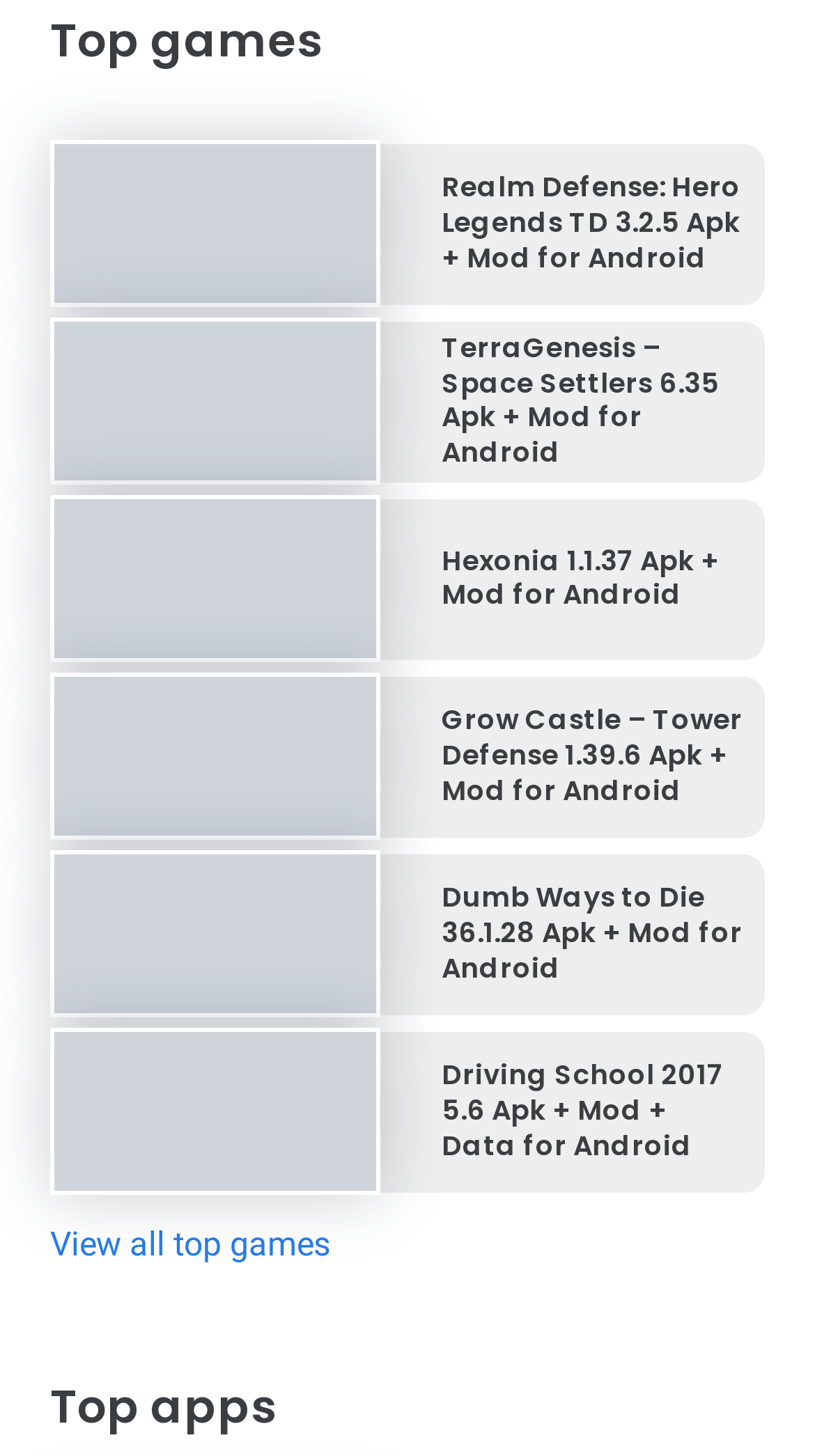Please pinpoint the bounding box coordinates for the region I should click to adhere to this instruction: "View TerraGenesis – Space Settlers 6.35 Apk + Mod for Android".

[0.067, 0.229, 0.462, 0.256]